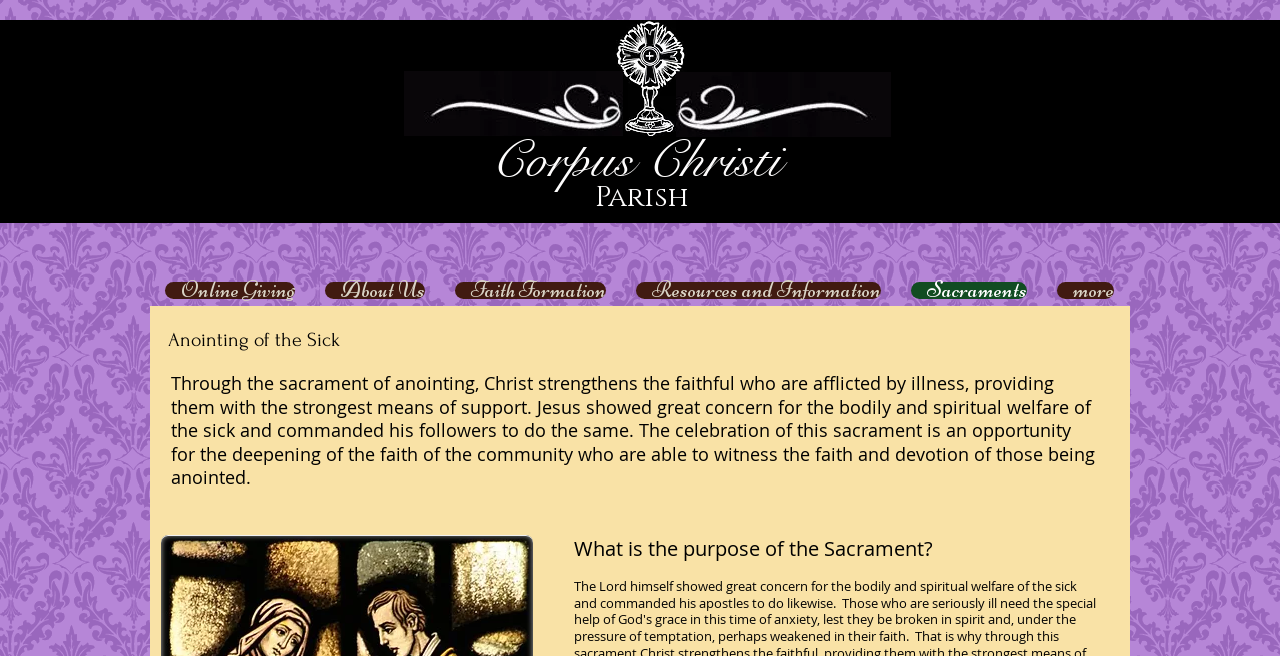Using the provided element description, identify the bounding box coordinates as (top-left x, top-left y, bottom-right x, bottom-right y). Ensure all values are between 0 and 1. Description: Online Giving

[0.129, 0.43, 0.23, 0.456]